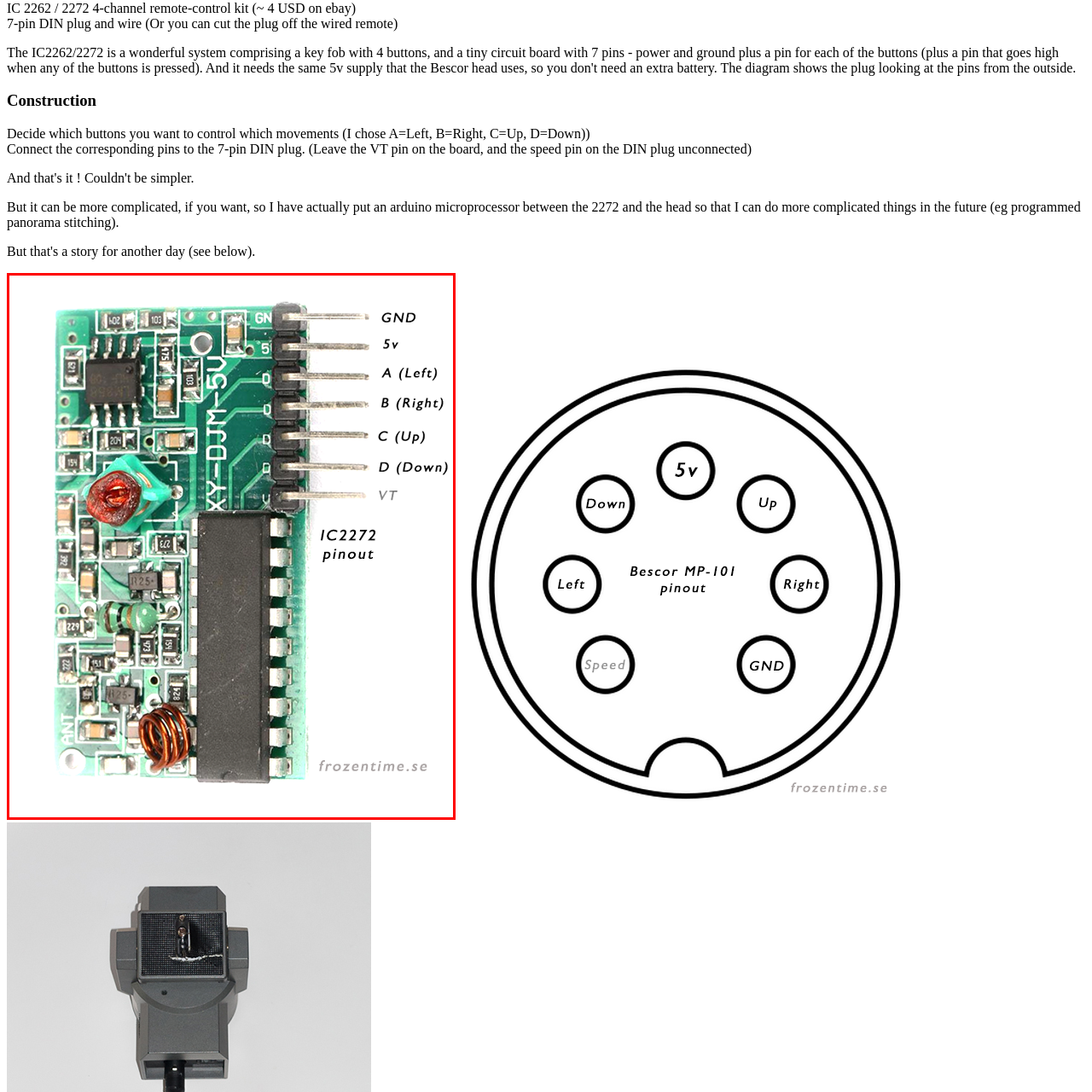Focus on the image confined within the red boundary and provide a single word or phrase in response to the question:
What type of devices can this circuit setup be ideal for?

Remote-controlled devices